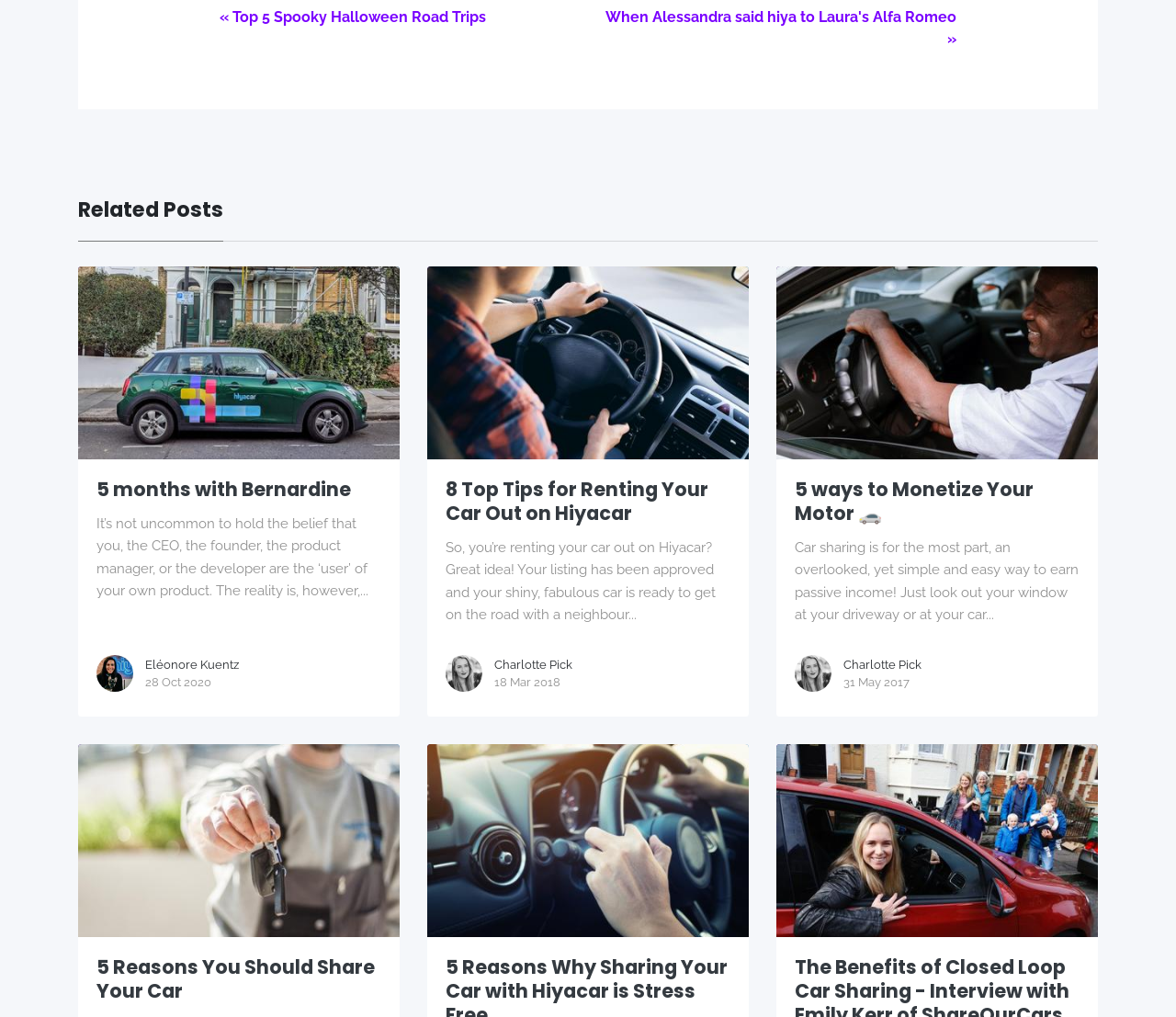Respond with a single word or phrase to the following question: What is the date of the post '8 Top Tips for Renting Your Car Out on Hiyacar'?

18 Mar 2018